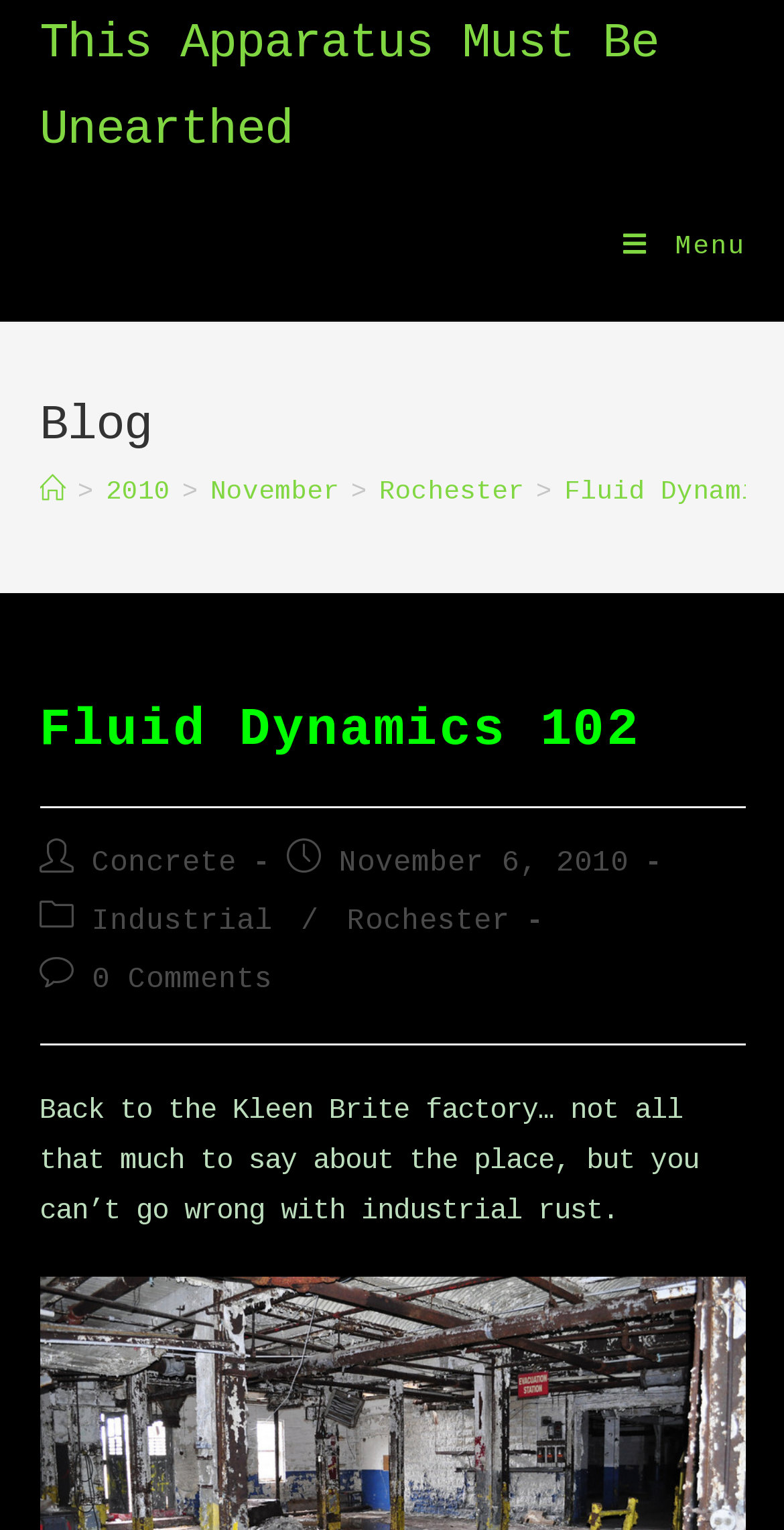Provide a brief response to the question below using one word or phrase:
What is the author of the post?

Concrete